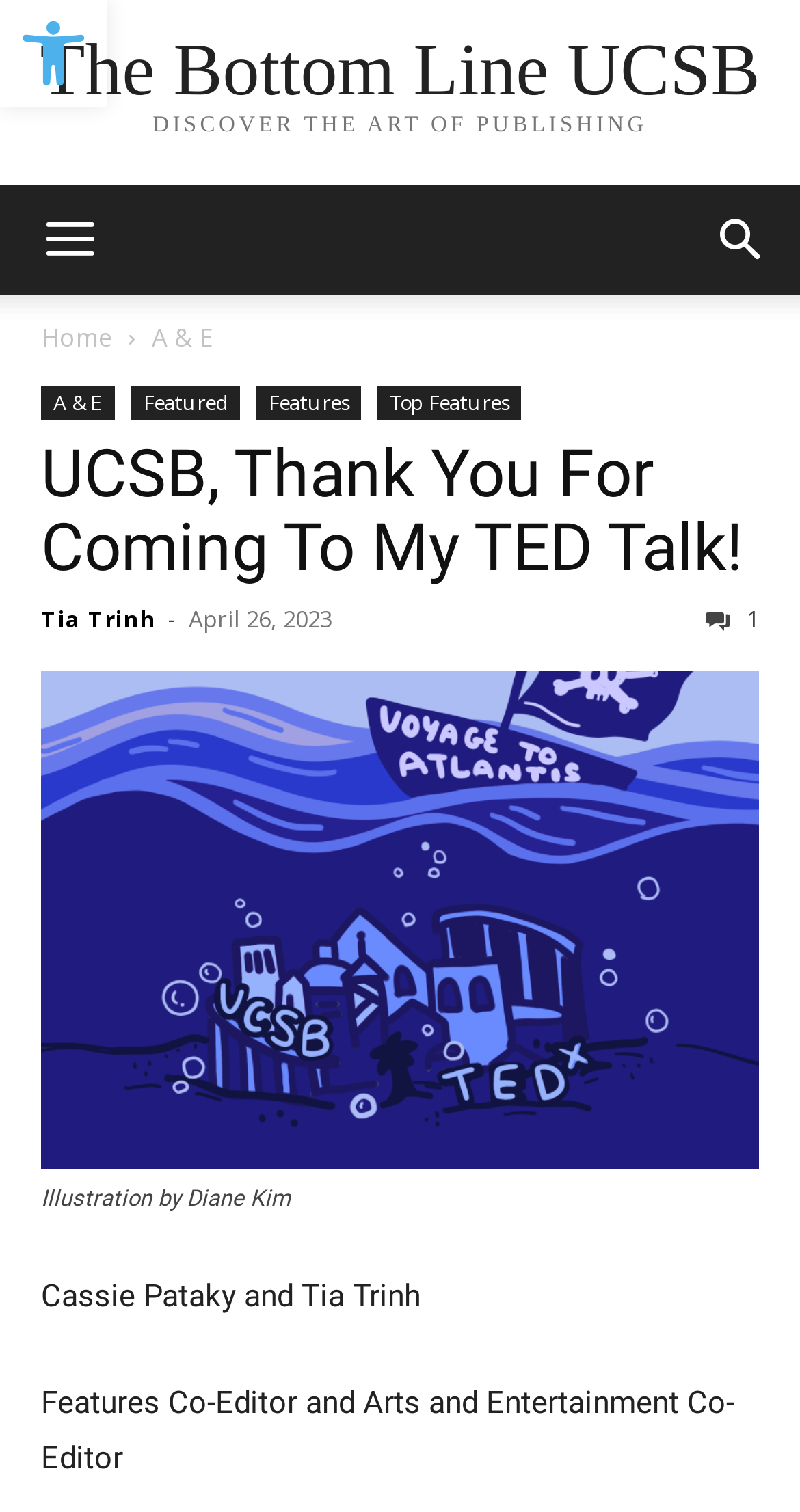How many authors are mentioned?
Offer a detailed and exhaustive answer to the question.

I found two names, Cassie Pataky and Tia Trinh, mentioned as Features Co-Editor and Arts and Entertainment Co-Editor, respectively, which leads me to conclude that there are two authors mentioned.